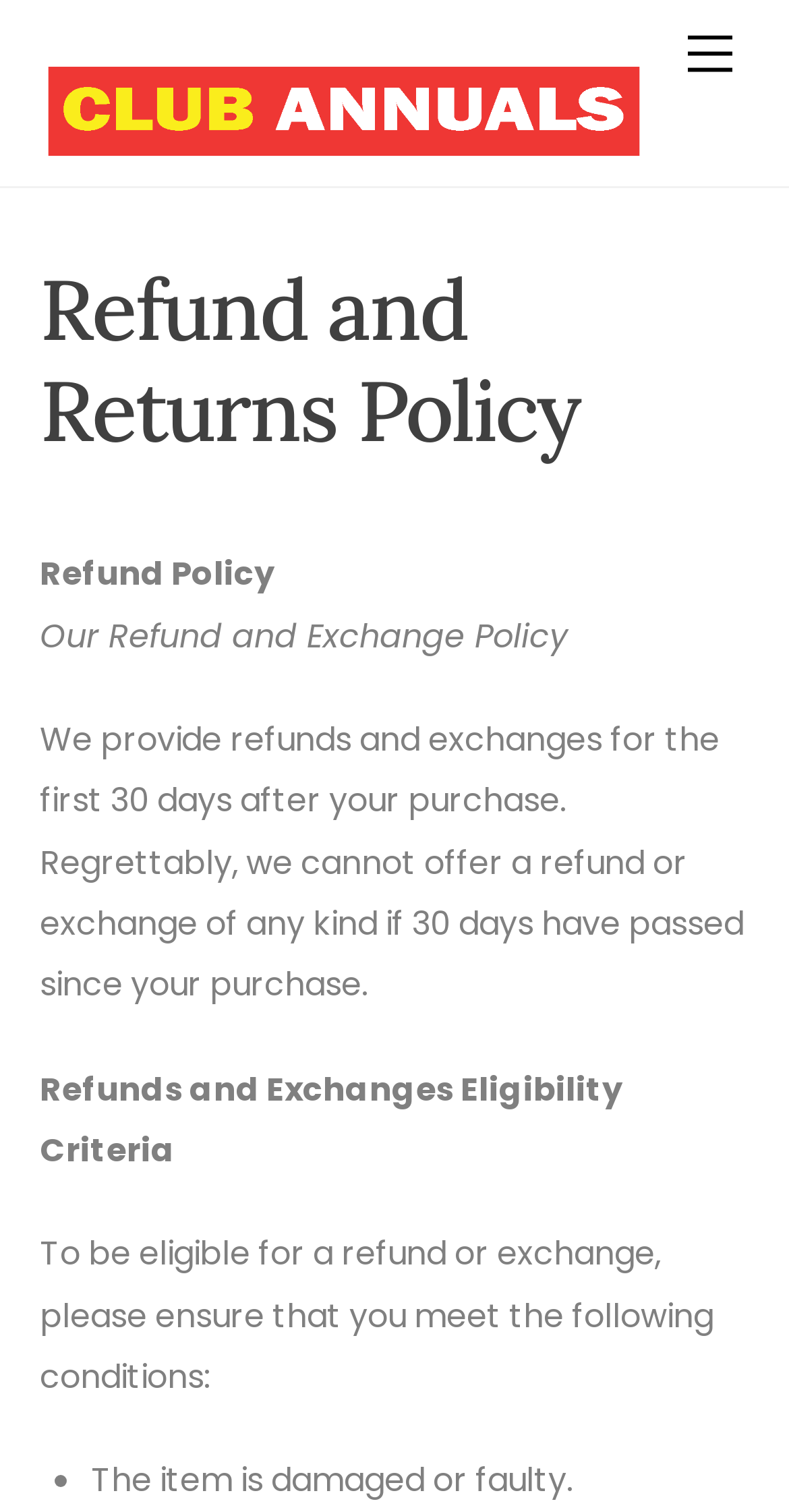Respond with a single word or phrase to the following question:
What is the purpose of the 'Back To Top' link?

To navigate to the top of the page